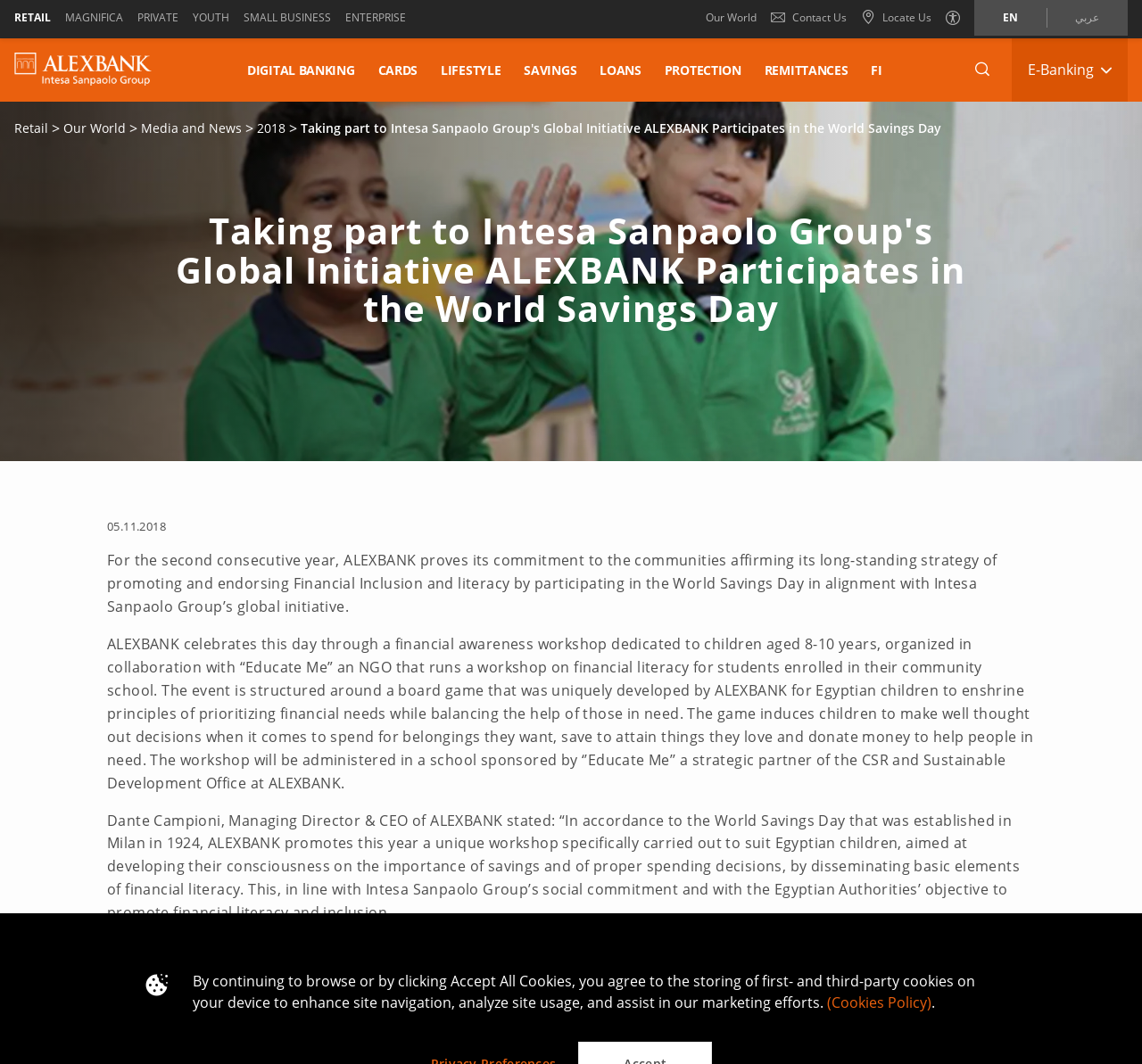What is the topic of the article on the webpage?
Using the image, respond with a single word or phrase.

World Savings Day